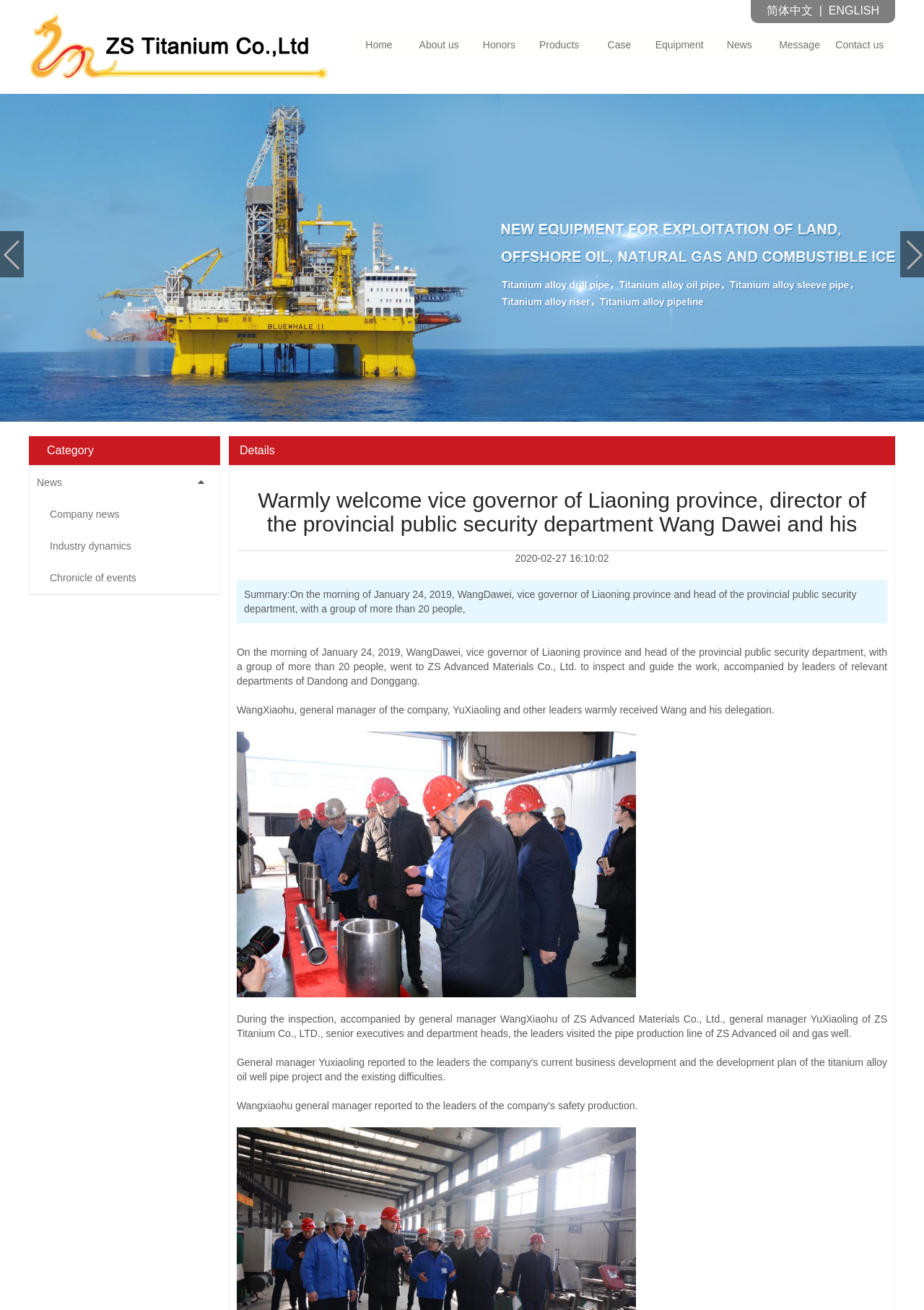Please identify the bounding box coordinates of where to click in order to follow the instruction: "Switch to English version".

[0.83, 0.003, 0.88, 0.013]